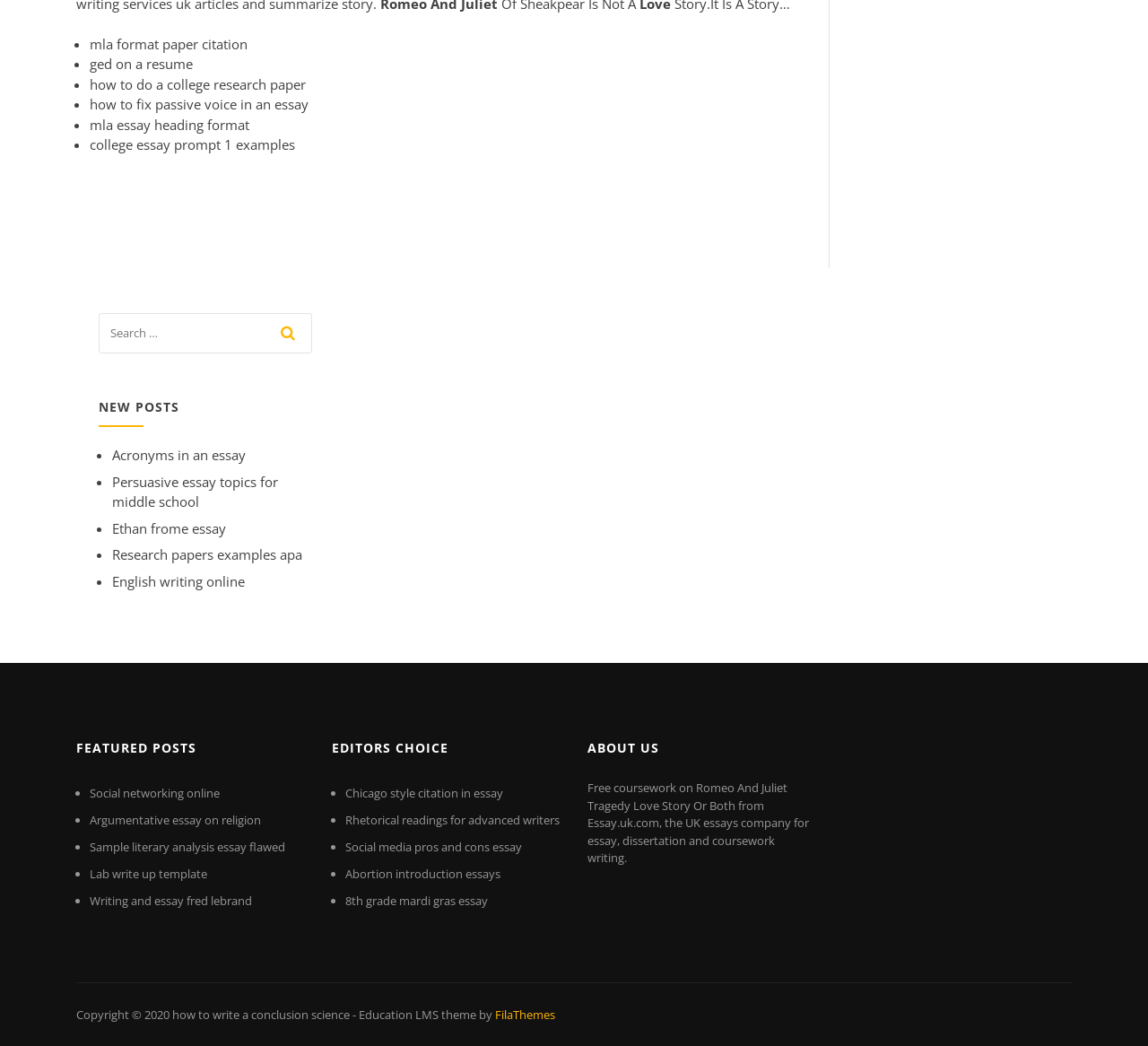Locate the bounding box of the user interface element based on this description: "English writing online".

[0.098, 0.547, 0.213, 0.564]